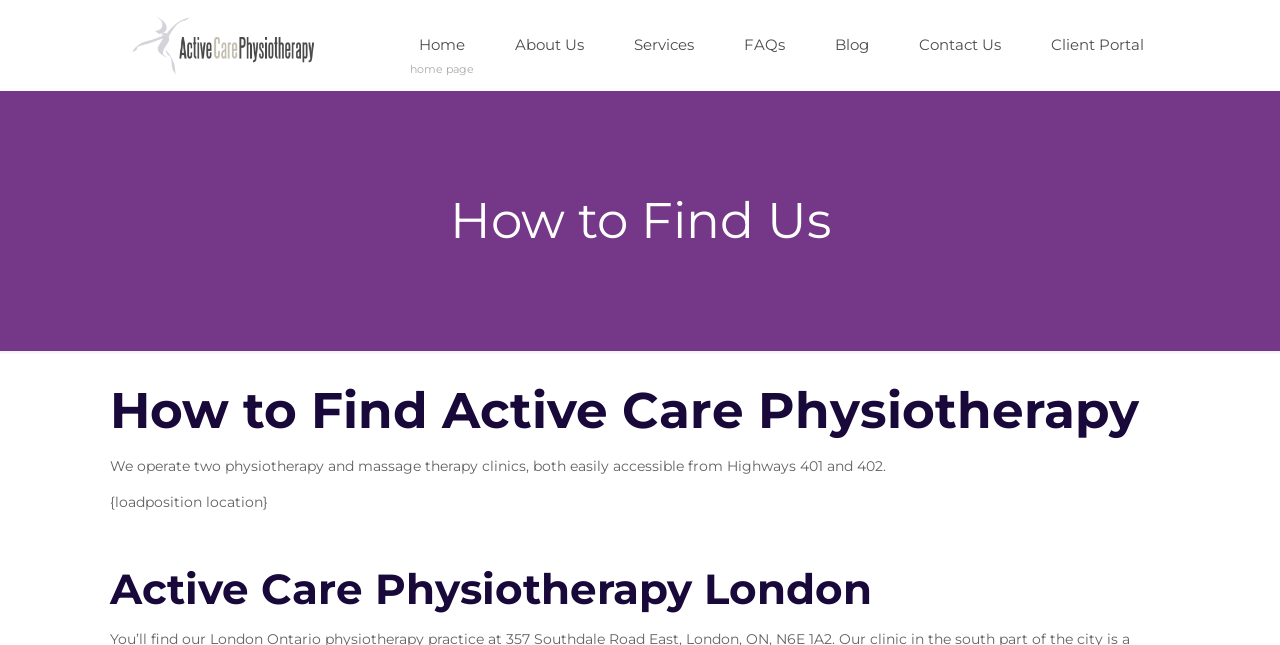Pinpoint the bounding box coordinates of the clickable element needed to complete the instruction: "click the weblogo". The coordinates should be provided as four float numbers between 0 and 1: [left, top, right, bottom].

[0.102, 0.0, 0.247, 0.14]